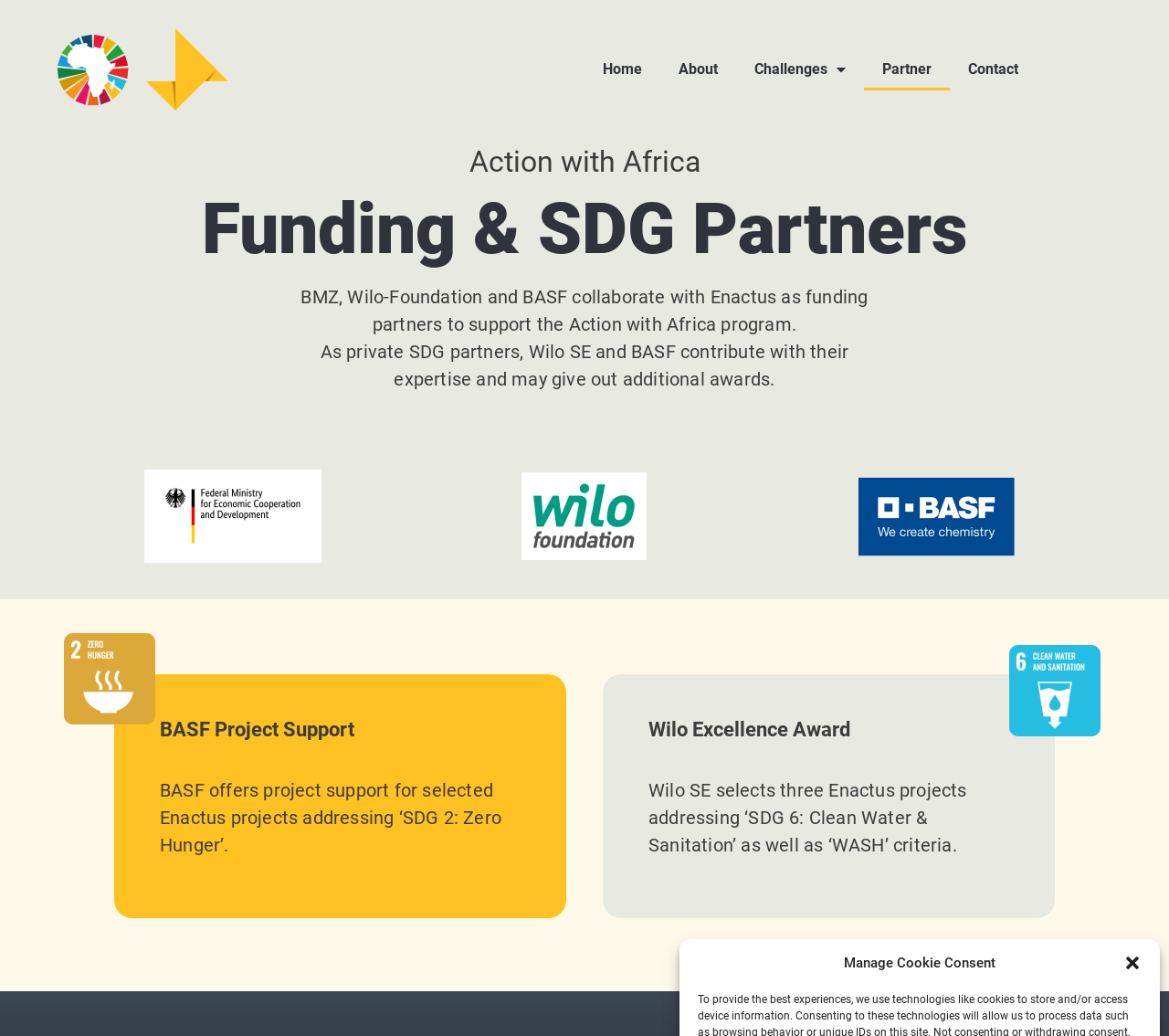Could you locate the bounding box coordinates for the section that should be clicked to accomplish this task: "Click the close dialog button".

[0.961, 0.92, 0.977, 0.938]